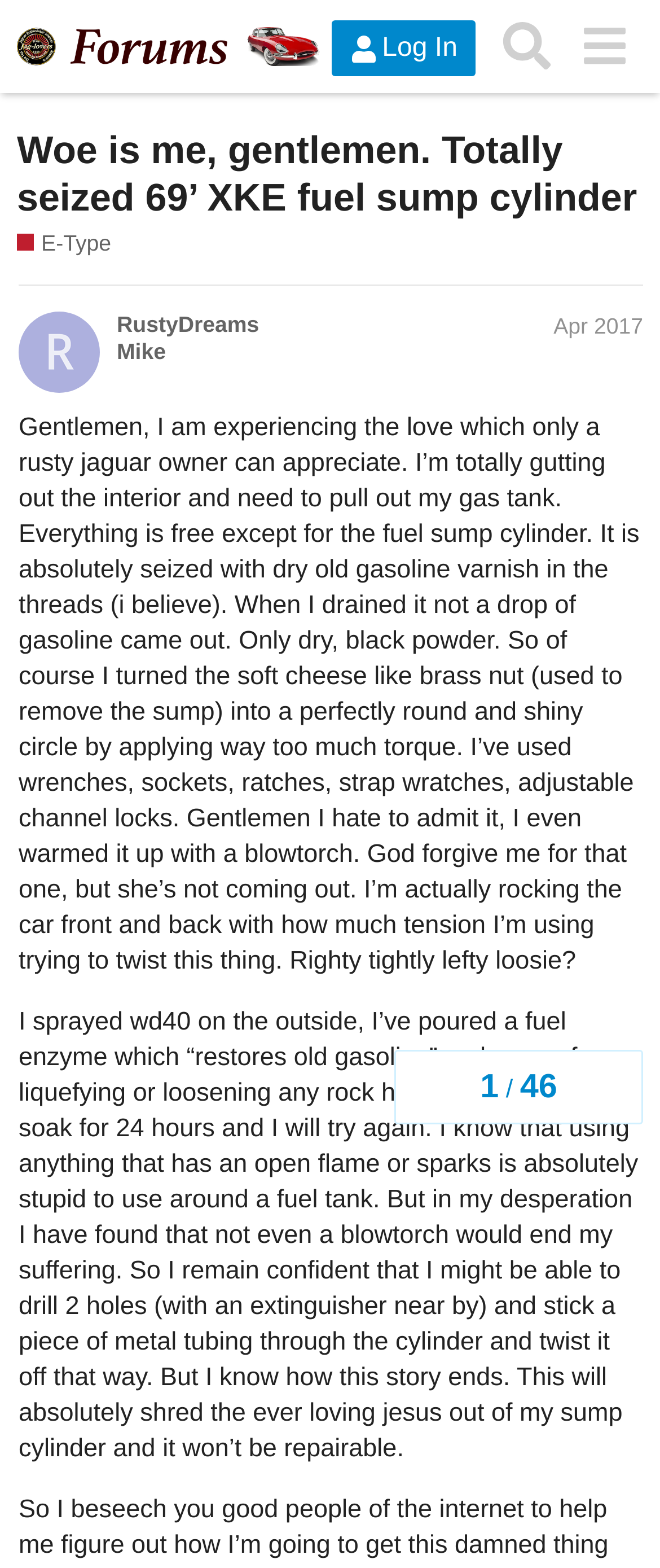Using the element description RustyDreams, predict the bounding box coordinates for the UI element. Provide the coordinates in (top-left x, top-left y, bottom-right x, bottom-right y) format with values ranging from 0 to 1.

[0.177, 0.199, 0.393, 0.216]